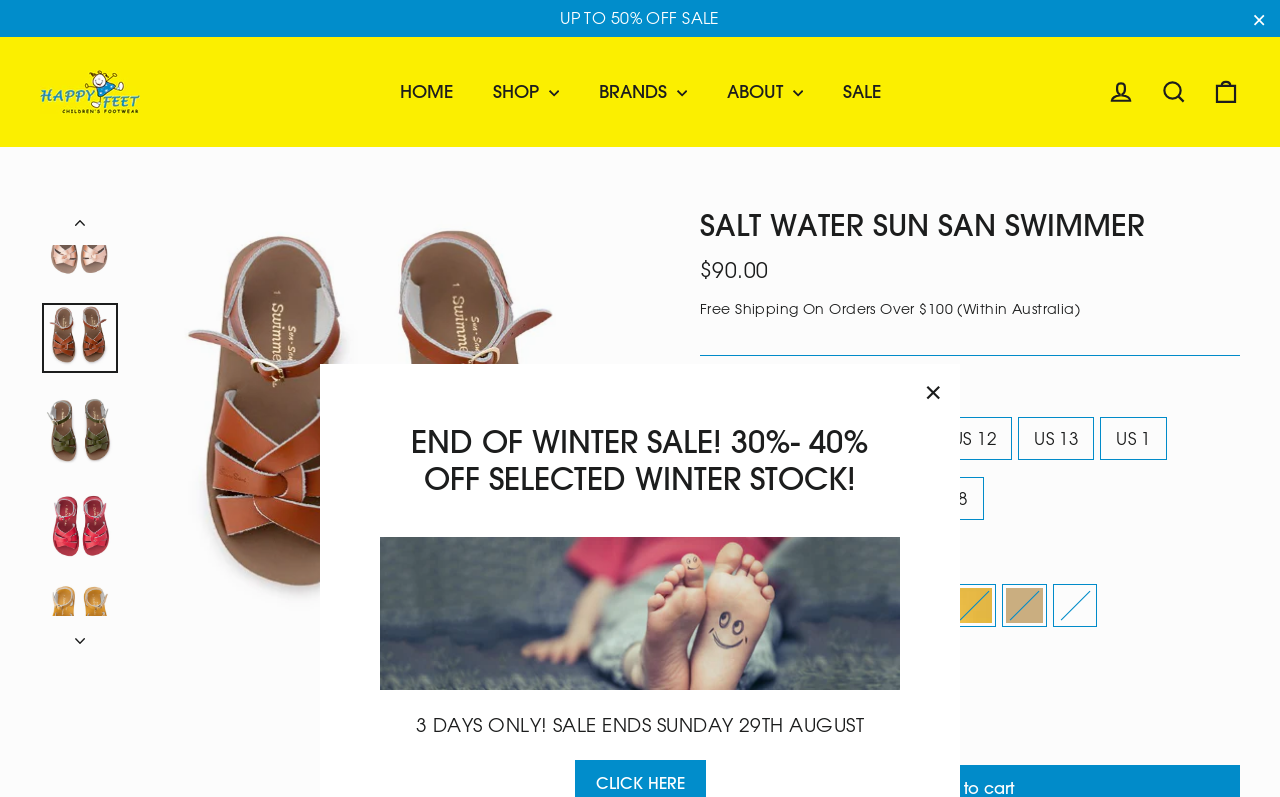What is the name of the product?
From the screenshot, provide a brief answer in one word or phrase.

SALT WATER SUN SAN SWIMMER